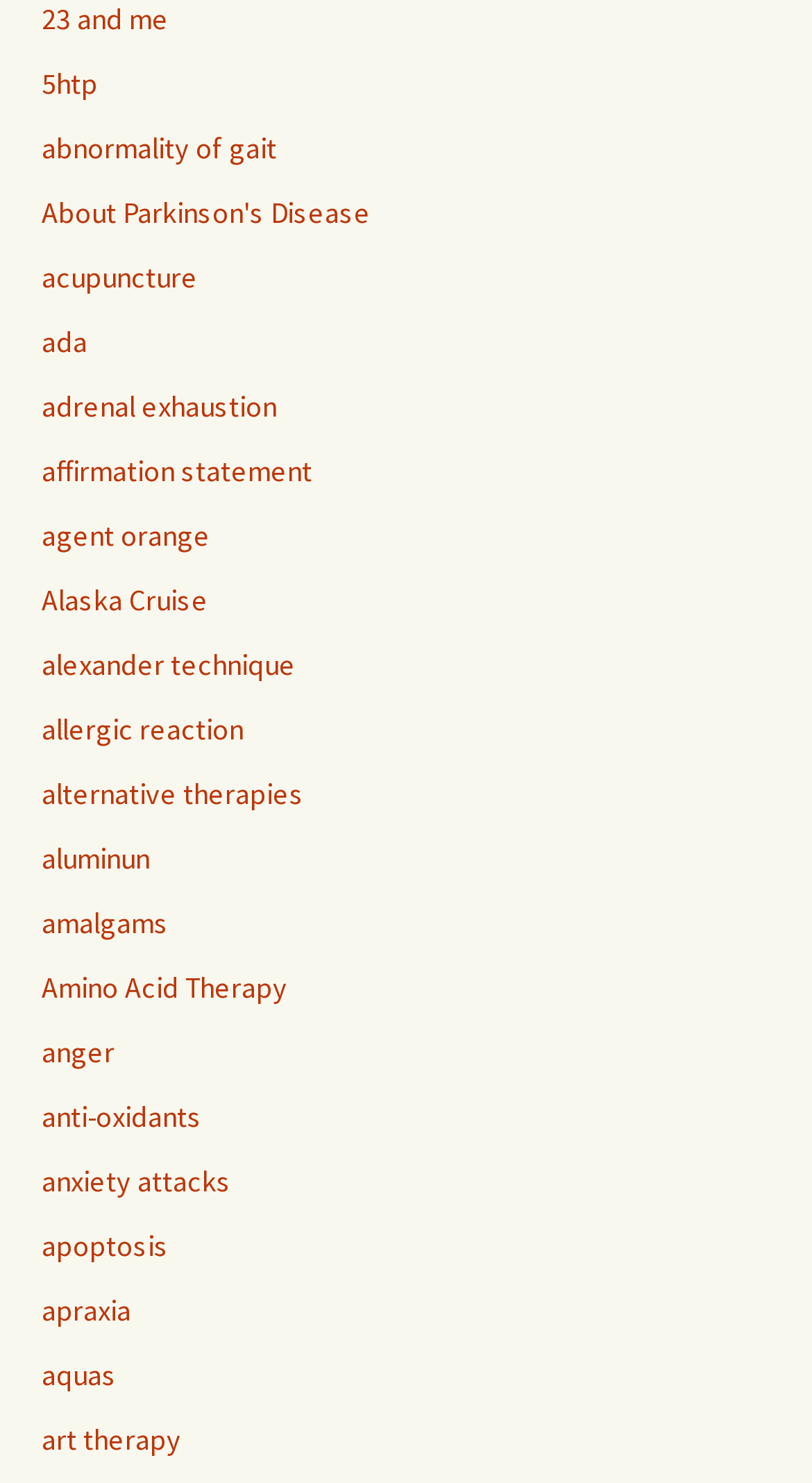Locate the bounding box coordinates of the element that needs to be clicked to carry out the instruction: "read about alternative therapies". The coordinates should be given as four float numbers ranging from 0 to 1, i.e., [left, top, right, bottom].

[0.051, 0.523, 0.374, 0.548]